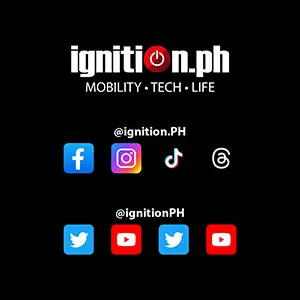Deliver an in-depth description of the image, highlighting major points.

The image features the logo and branding of Ignition.ph, a platform focused on topics related to mobility, technology, and lifestyle. Prominently displayed is the website name “ignition.ph” at the top, accompanied by the tagline “MOBILITY • TECH • LIFE,” highlighting its core areas of focus. Below the logo, various social media icons represent the platform's presence on multiple platforms, including Facebook, Instagram, TikTok, and Twitter. Each icon links to the respective social media handles, encouraging followers to connect for updates and content related to automotive innovations, tech advancements, and lifestyle trends. The overall design employs a sleek black background, contributing to a modern and professional aesthetic.